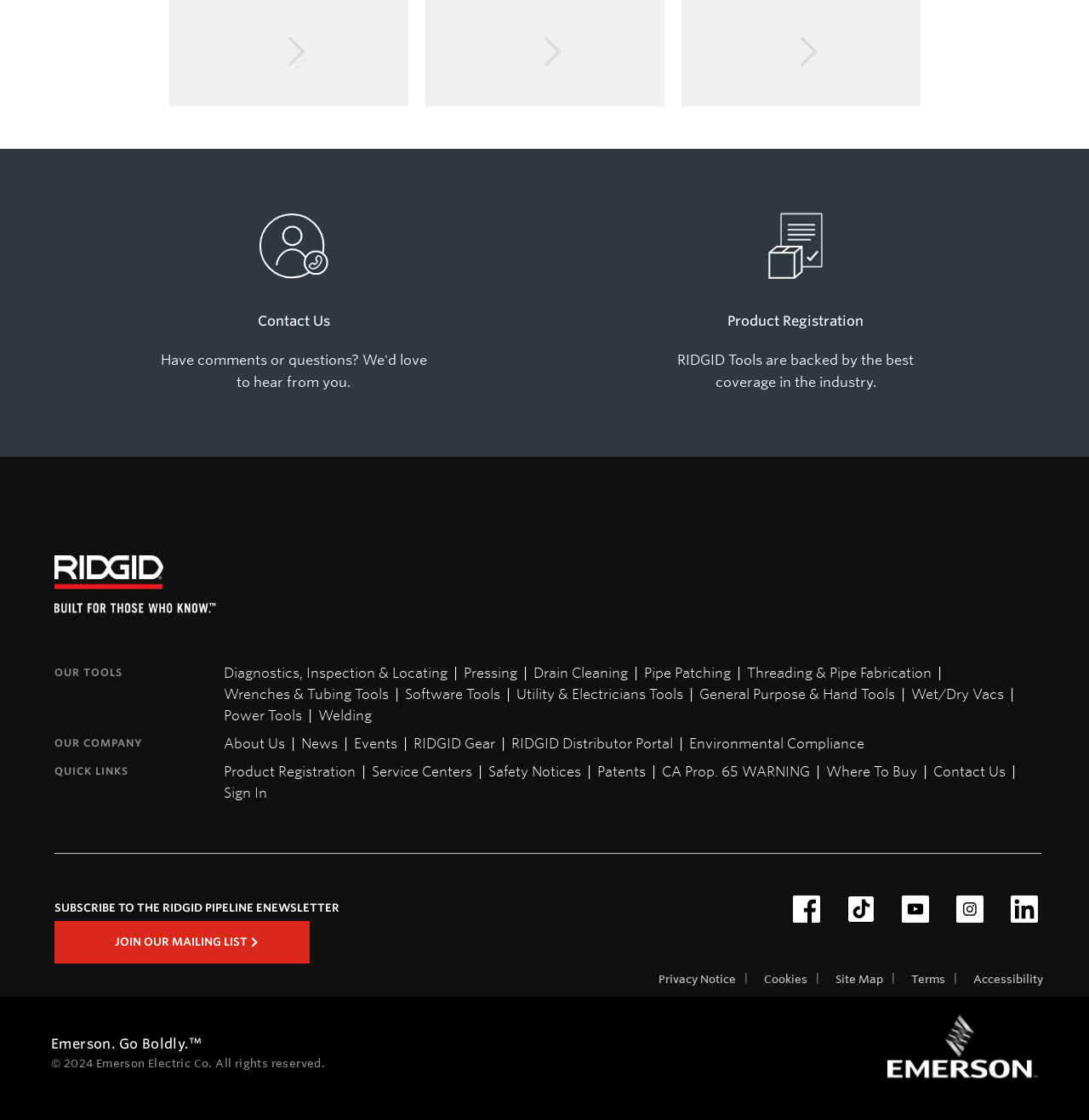What is the company name?
Give a single word or phrase answer based on the content of the image.

RIDGID